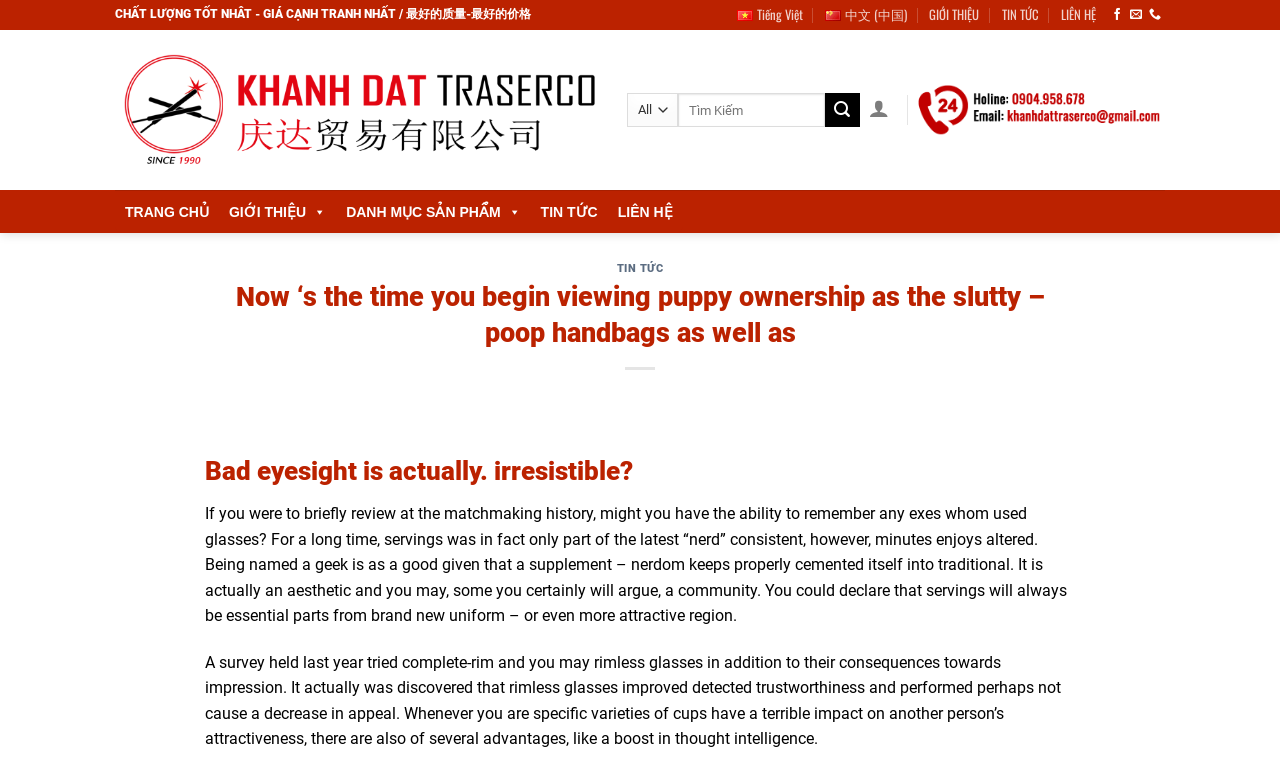Detail the webpage's structure and highlights in your description.

This webpage appears to be a company's website, specifically Công Ty TNHH Thương Mại & Dịch Vụ Khánh Đạt, with a mix of Vietnamese and Chinese languages. At the top, there is a banner with the company's name and a logo. Below the banner, there are several links to different sections of the website, including "GIỚI THIỆU" (Introduction), "TIN TỨC" (News), and "LIÊN HỆ" (Contact).

To the right of these links, there are three flags representing different languages: Vietnamese, Chinese, and possibly English (although the English option is not explicitly stated). Below these flags, there are social media links, including Facebook, email, and a phone number.

In the main content area, there is a search bar with a combobox and a submit button. Below the search bar, there is a menu with links to the homepage, introduction, product catalog, news, and contact.

The main content of the webpage appears to be an article discussing the attractiveness of people who wear glasses. The article is divided into several sections, with headings and paragraphs of text. There are no images in the article, but there is a heading with a Unicode character (\ue901) that may represent a pair of glasses.

Overall, the webpage has a simple and organized layout, with a focus on providing information about the company and its products or services.